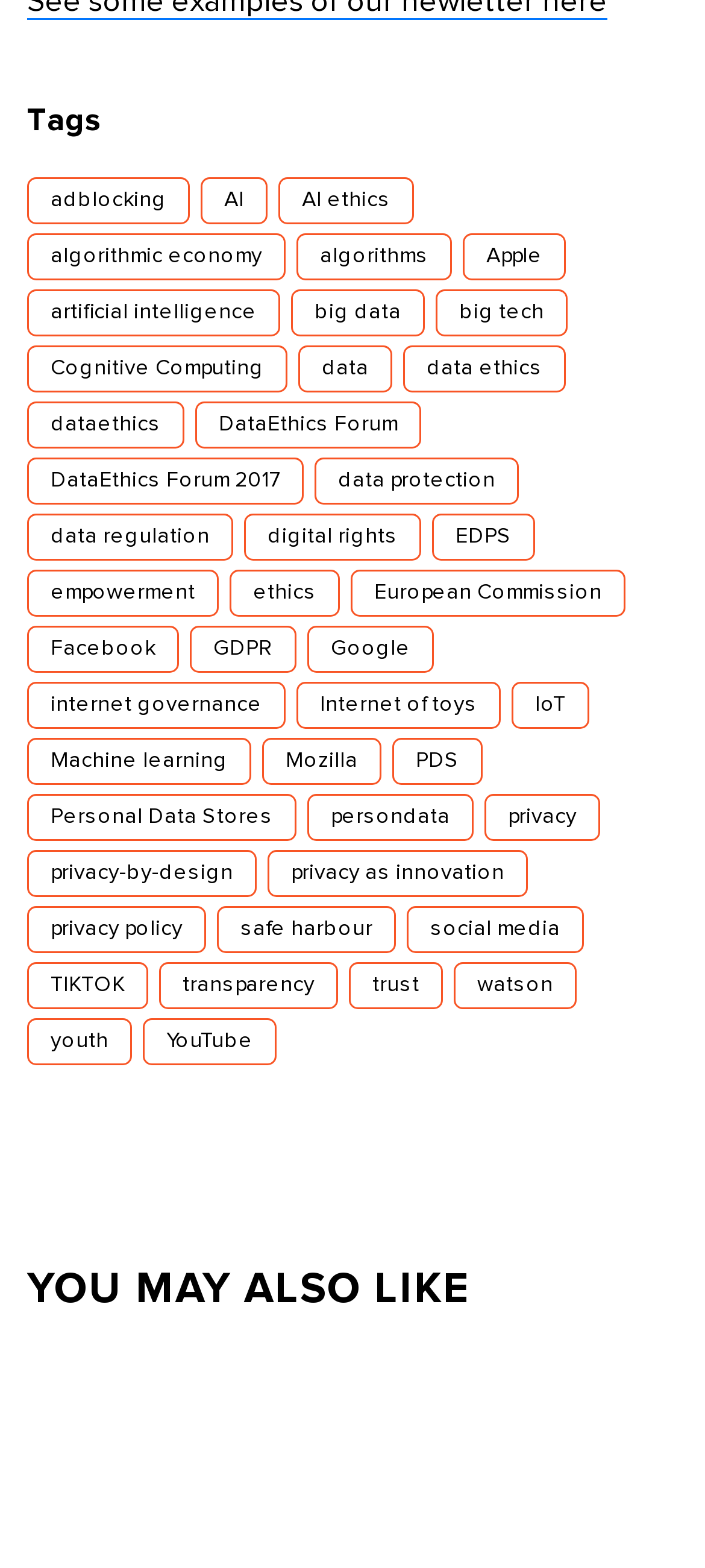Determine the bounding box coordinates for the clickable element to execute this instruction: "search for something". Provide the coordinates as four float numbers between 0 and 1, i.e., [left, top, right, bottom].

None